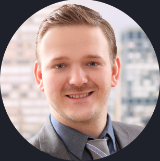Give a detailed account of the elements present in the image.

The image features a professional headshot of a smiling individual dressed in smart attire, including a suit and a collared shirt. The photo is presented in a circular crop, giving it a polished, modern look. The background is subtly blurred, suggesting an urban environment, with soft cityscape elements visible, enhancing the professional aesthetic. This image is associated with the section titled "Hy, I am Ben gesicht_rund," indicating it represents the speaker's identity on the website bknow.net, which focuses on personal projects and documentation.